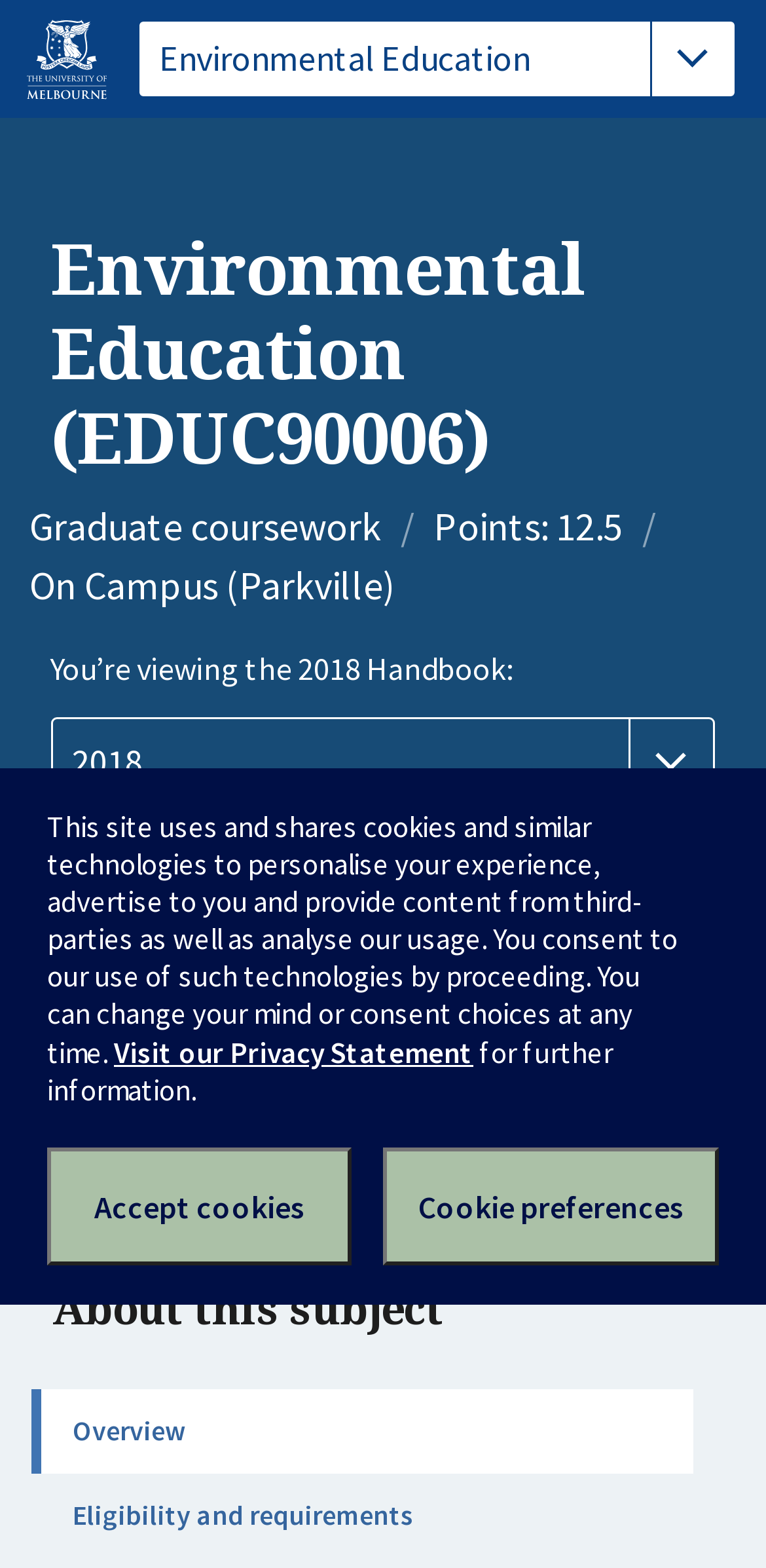Respond to the question below with a single word or phrase:
What is the name of the subject?

Environmental Education